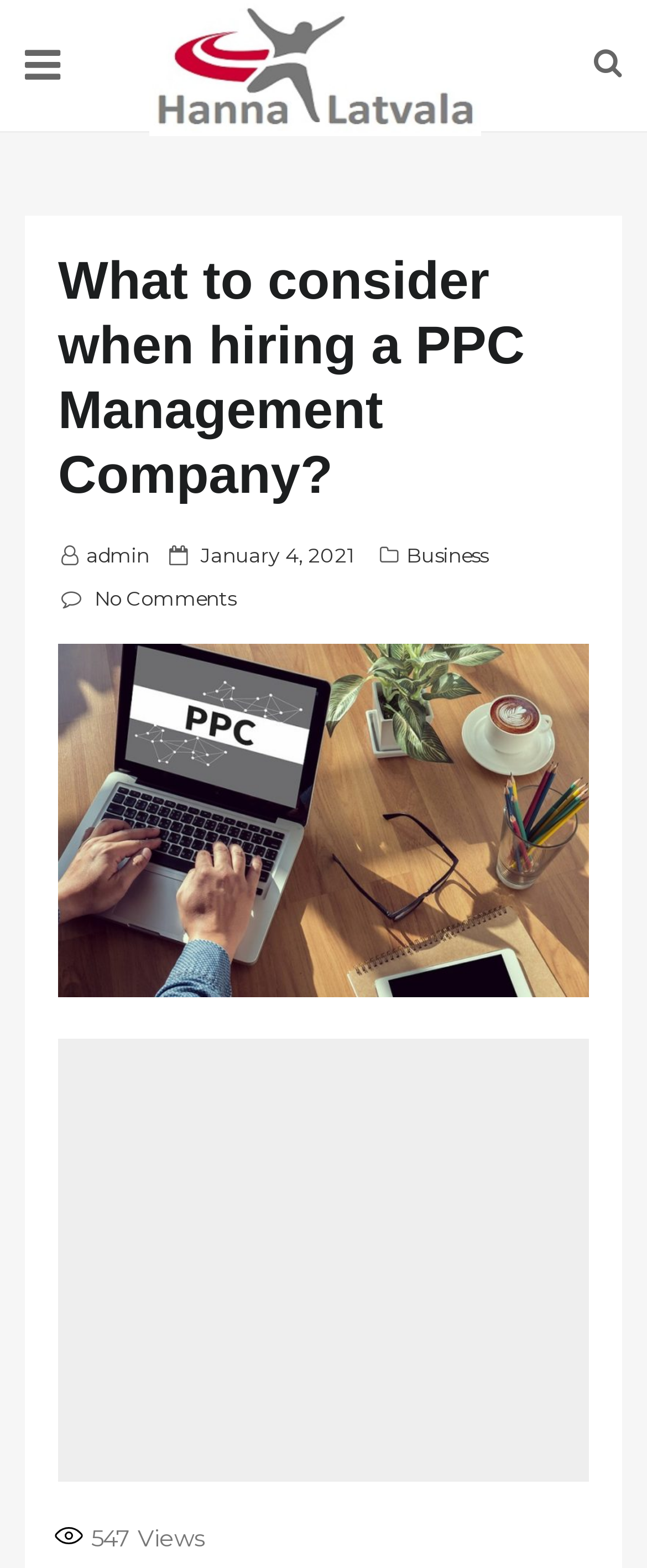From the given element description: "No Comments", find the bounding box for the UI element. Provide the coordinates as four float numbers between 0 and 1, in the order [left, top, right, bottom].

[0.146, 0.374, 0.364, 0.39]